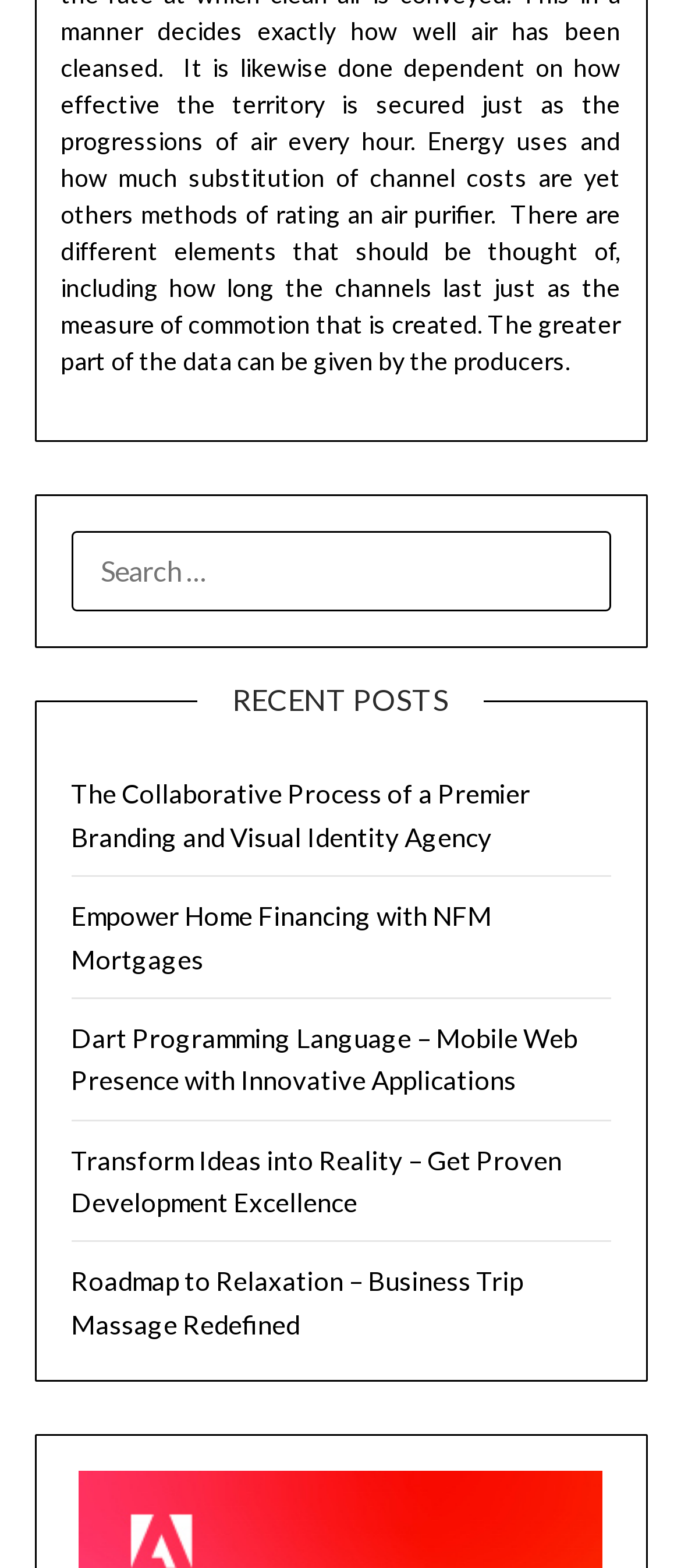Is the 'RECENT POSTS' heading located above the links?
Can you provide a detailed and comprehensive answer to the question?

I compared the y1 and y2 coordinates of the 'RECENT POSTS' heading and the links, and found that the heading has a smaller y1 and y2 value than the links, indicating that it is located above the links.